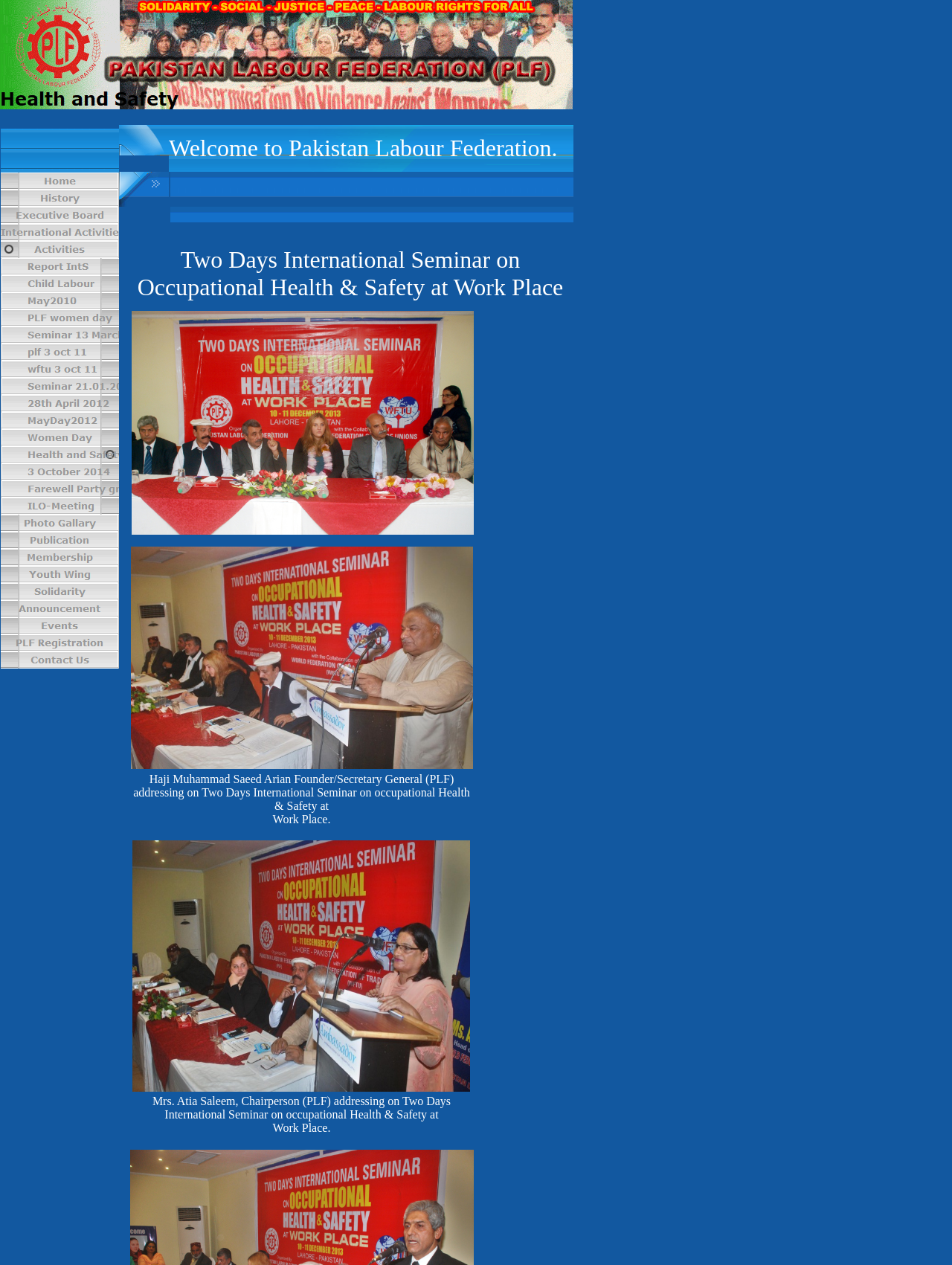Locate the bounding box coordinates of the item that should be clicked to fulfill the instruction: "Click on Home".

[0.001, 0.136, 0.125, 0.15]